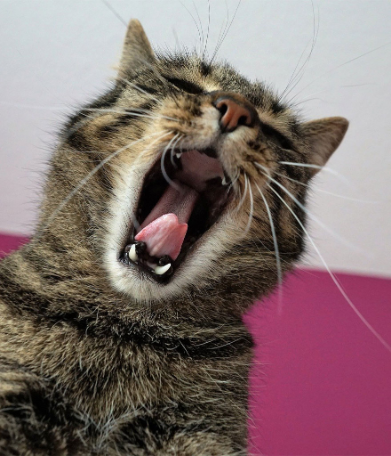Capture every detail in the image and describe it fully.

The image features a playful cat captured mid-yawn, displaying its open mouth and relaxed body posture. Its fur has a classic tabby pattern, with distinctive stripes and a soft, warm coloration. The background is a vibrant pink, which contrasts nicely with the cat's natural tones. This lively moment may evoke feelings of joy and amusement, symbolizing the carefree spirit of pets and their interesting quirks. The image could represent themes of relaxation and contentment, reminiscent of the simple pleasures in life, much like the joy of singing mentioned in the surrounding text.